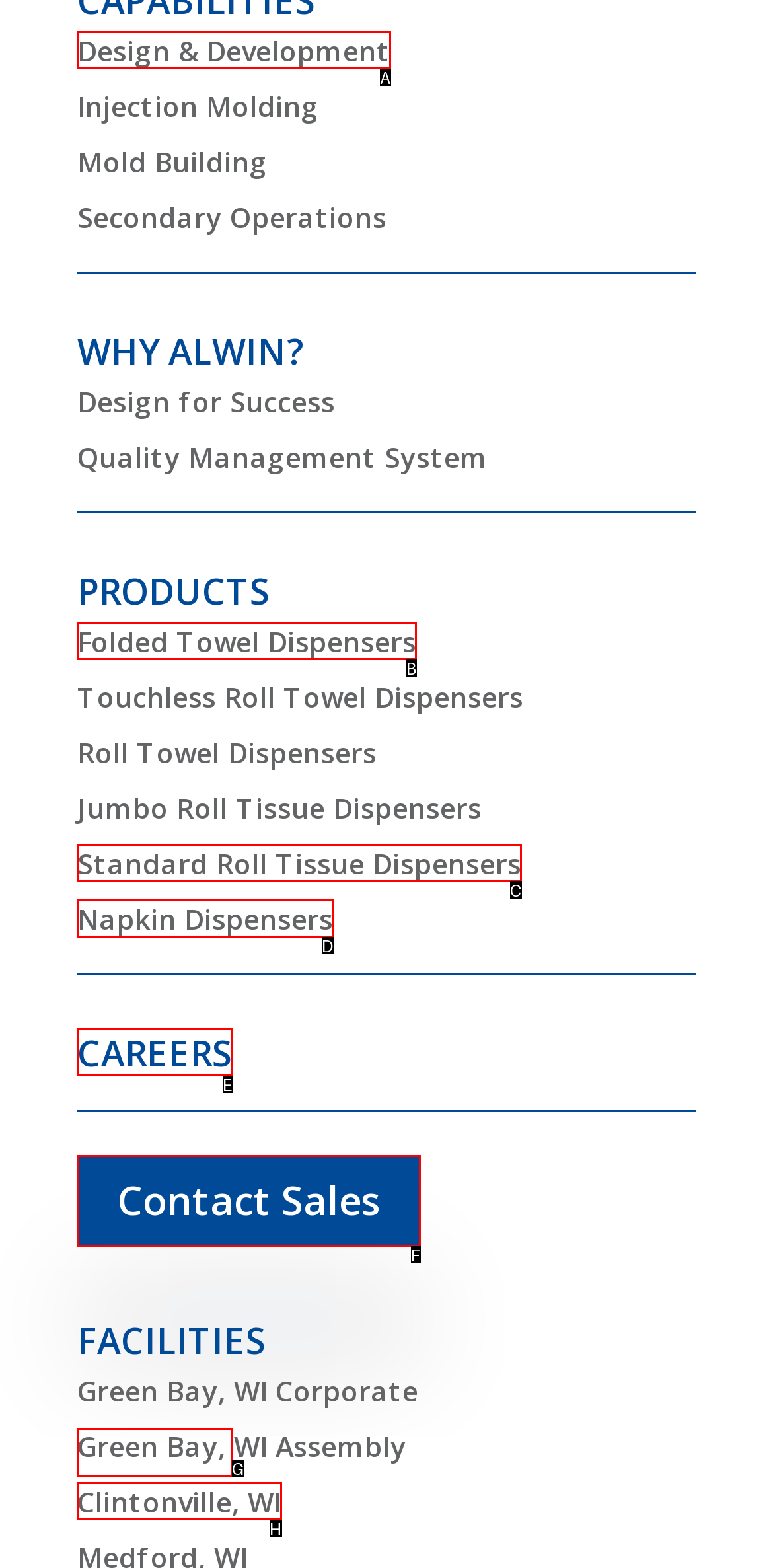Which choice should you pick to execute the task: Check career opportunities
Respond with the letter associated with the correct option only.

G